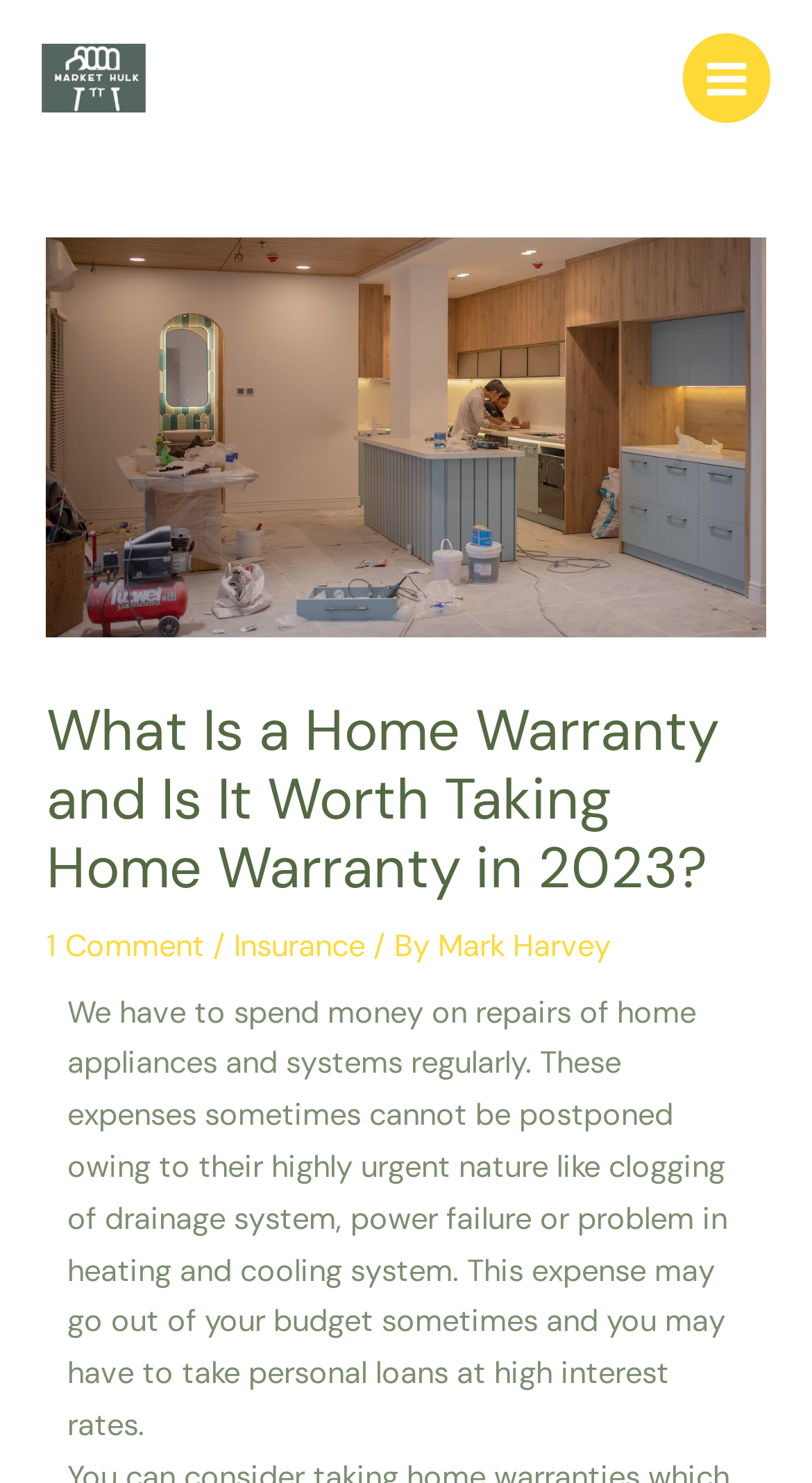Identify and generate the primary title of the webpage.

What Is a Home Warranty and Is It Worth Taking Home Warranty in 2023?